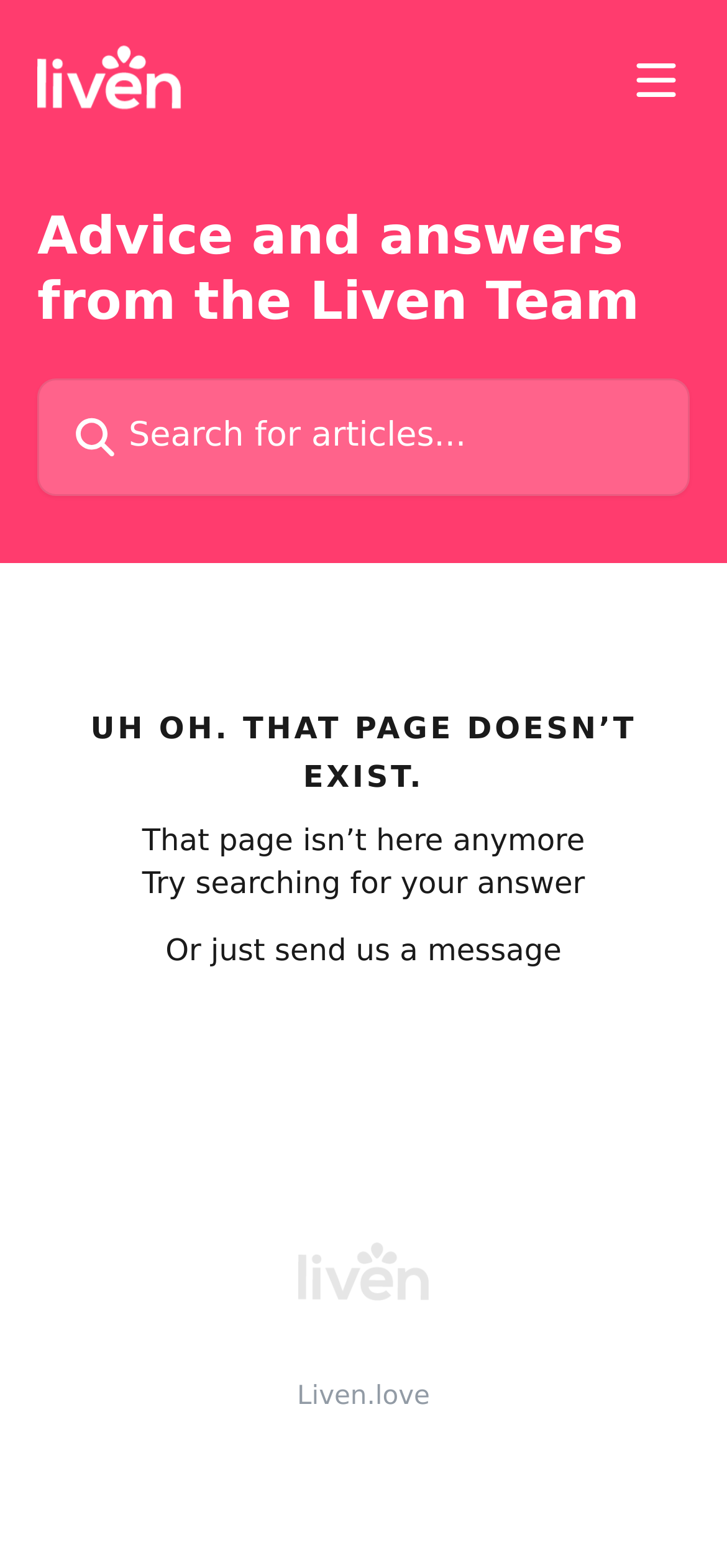Determine the bounding box coordinates of the UI element that matches the following description: "Liven.love". The coordinates should be four float numbers between 0 and 1 in the format [left, top, right, bottom].

[0.409, 0.882, 0.591, 0.901]